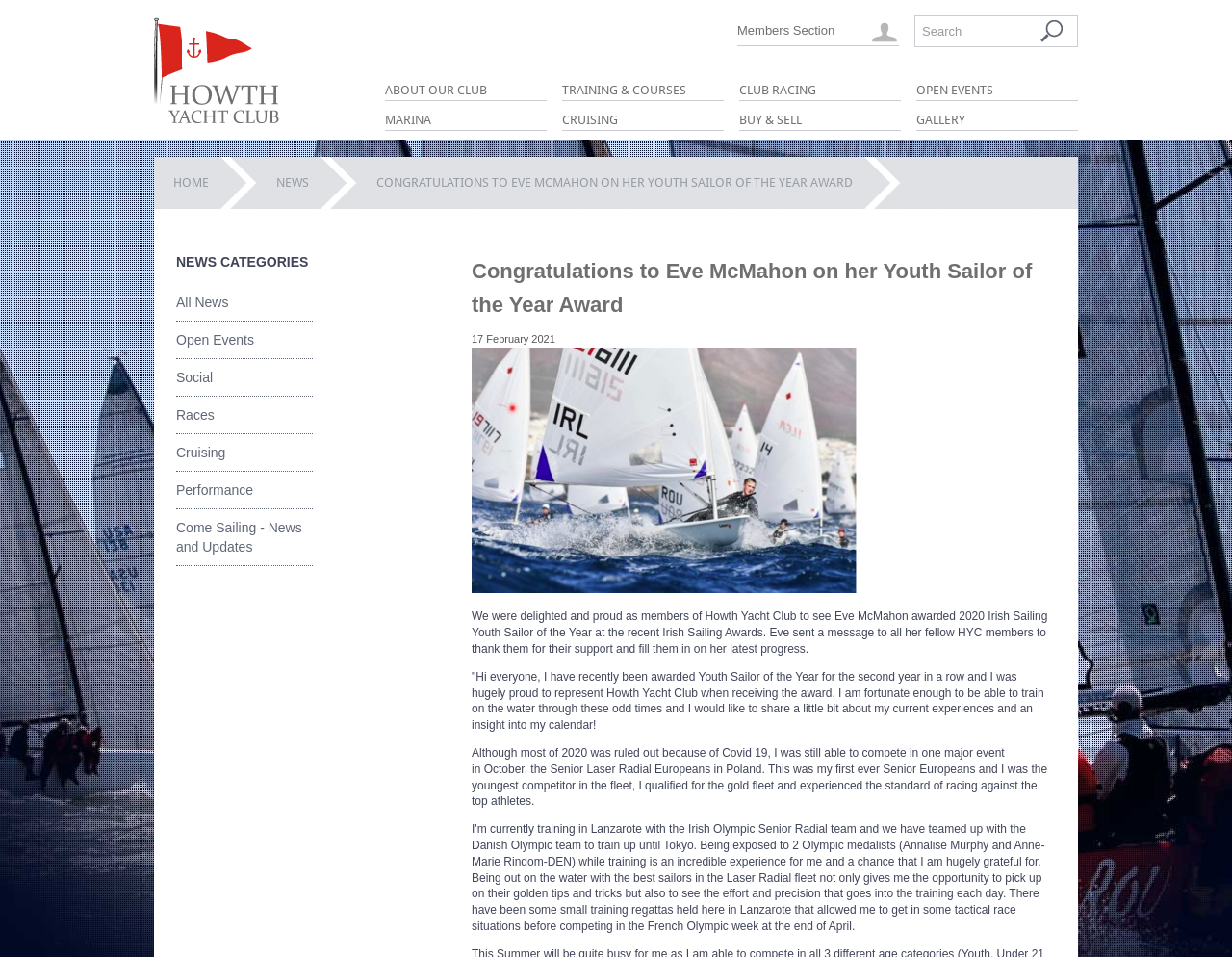Could you highlight the region that needs to be clicked to execute the instruction: "Read about Eve McMahon's award"?

[0.383, 0.266, 0.852, 0.336]